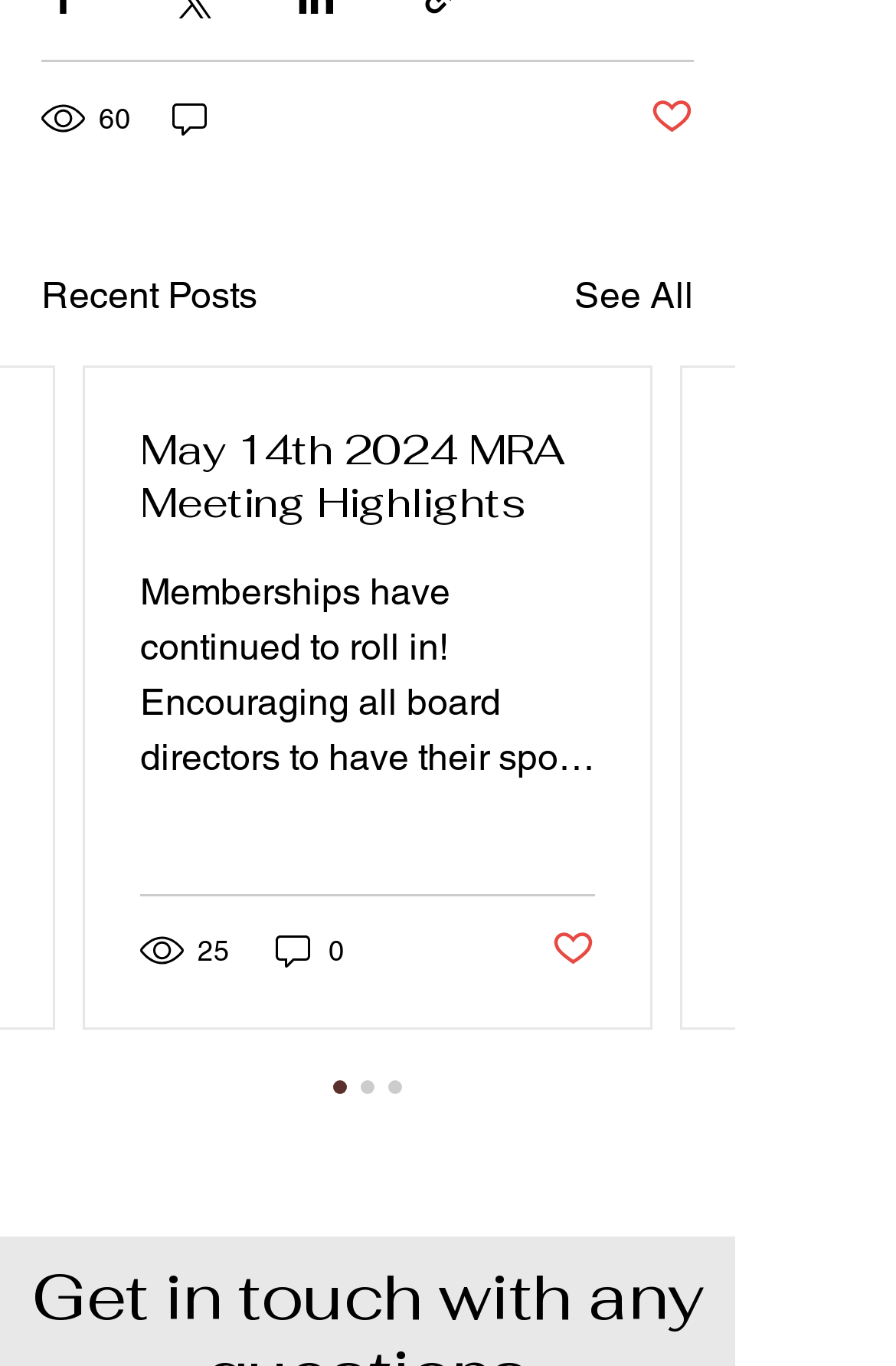Specify the bounding box coordinates of the area that needs to be clicked to achieve the following instruction: "Read the post about MRA Meeting Highlights".

[0.156, 0.31, 0.664, 0.388]